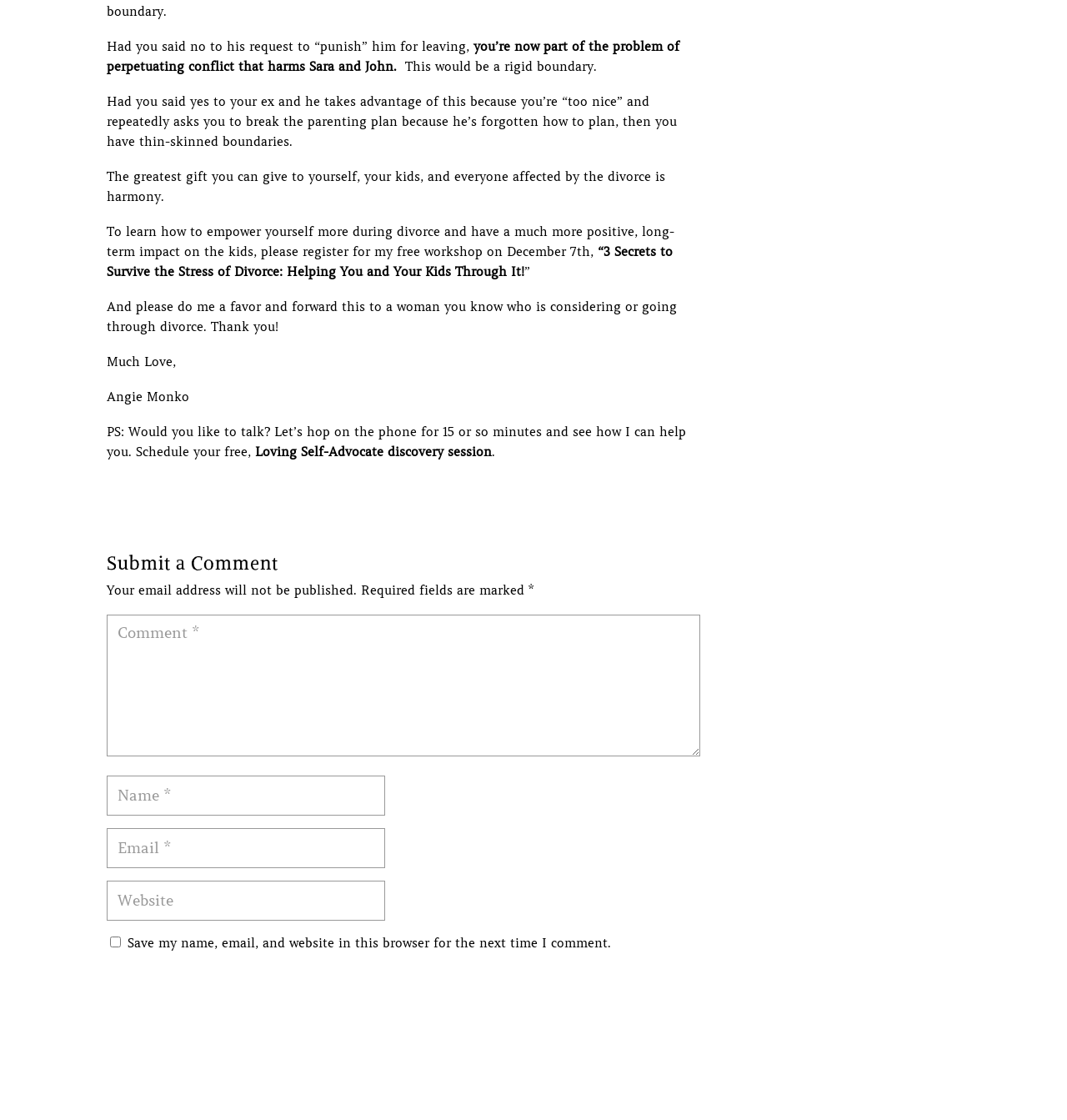Respond concisely with one word or phrase to the following query:
What is the topic of the article?

Divorce